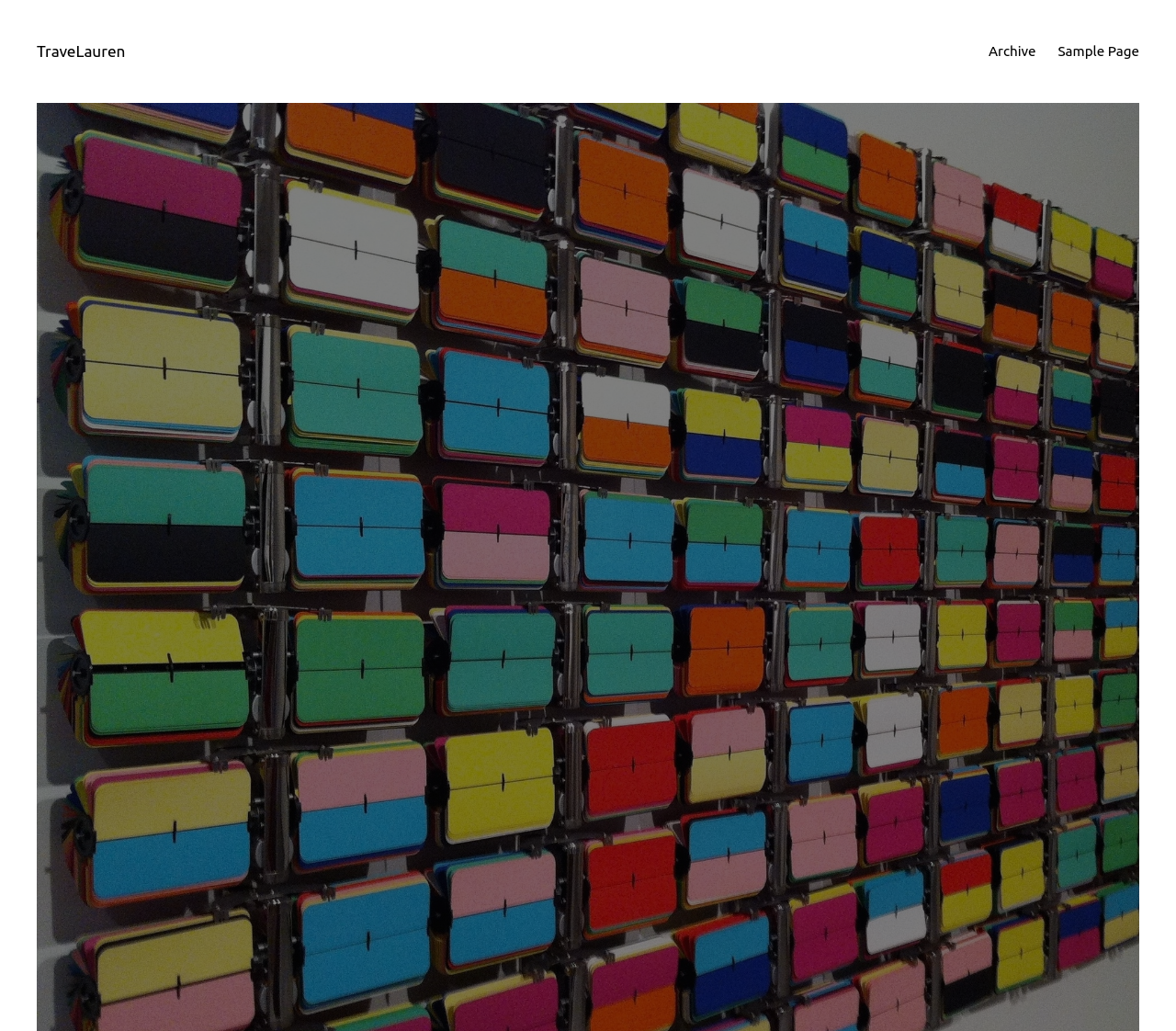Given the element description, predict the bounding box coordinates in the format (top-left x, top-left y, bottom-right x, bottom-right y), using floating point numbers between 0 and 1: Sample Page

[0.9, 0.039, 0.969, 0.061]